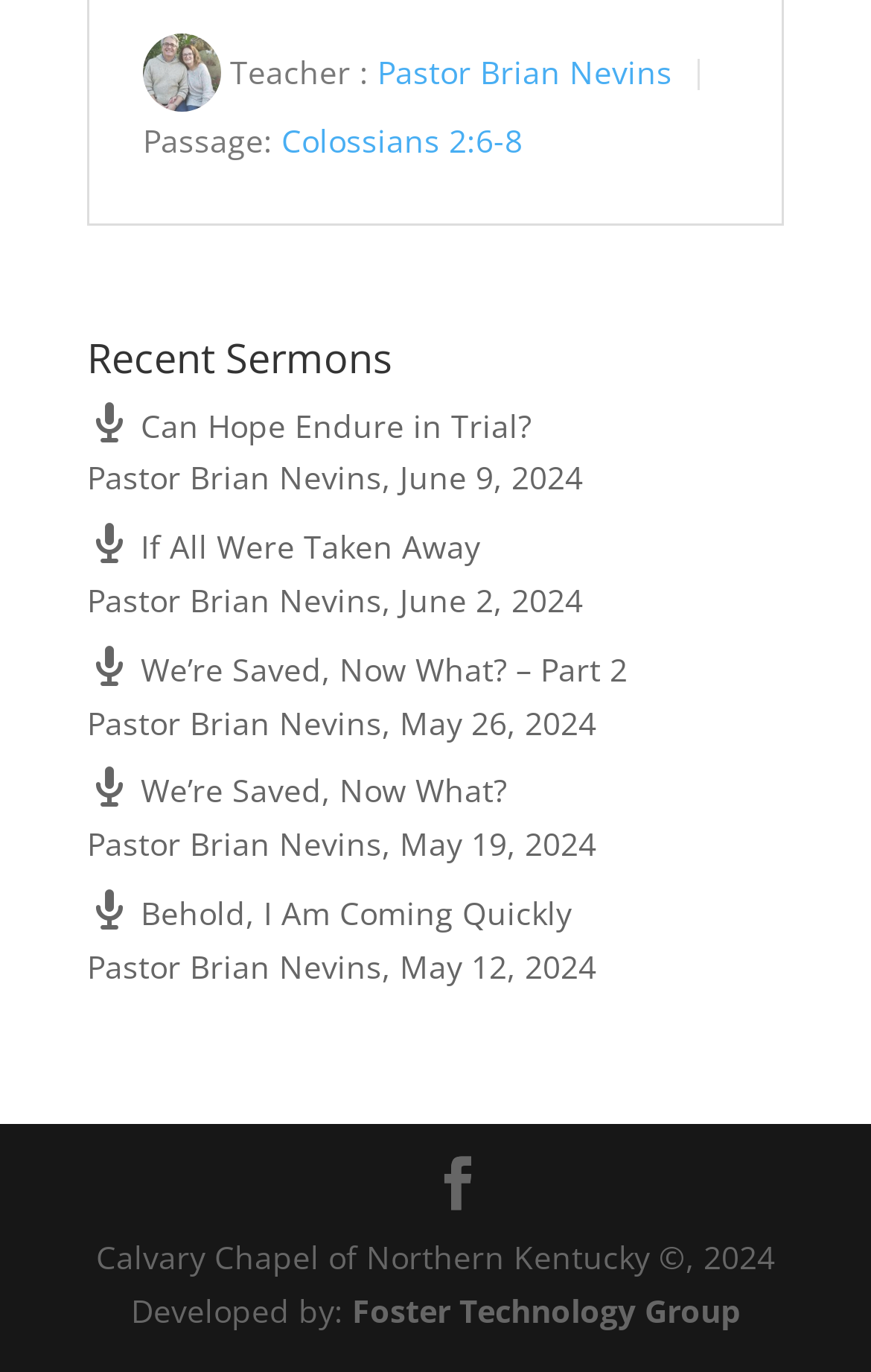Refer to the image and provide an in-depth answer to the question: 
What is the passage being referred to?

The passage being referred to can be found in the link element 'Colossians 2:6-8' which is preceded by the static text element 'Passage:'.